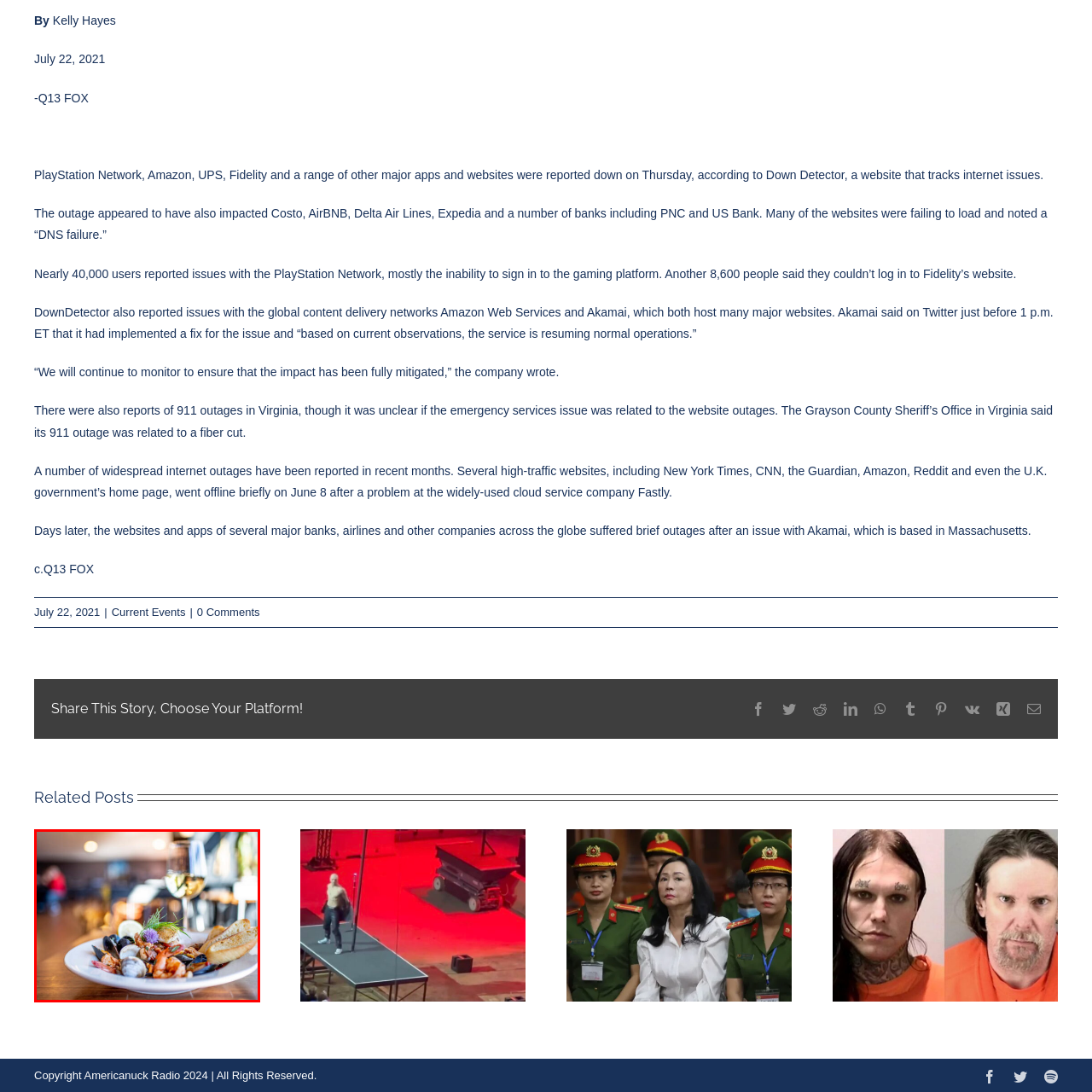Offer a detailed caption for the picture inside the red-bordered area.

A beautifully presented plate of seafood, featuring a tantalizing assortment of fresh shellfish such as shrimp, clams, and mussels, garnished with a sprig of dill and a delicate chive blossom. Accompanying the dish are slices of toasted bread, perfect for dipping. In the background, a glass of white wine catches the light, enhancing the meal's elegance. The warm, inviting atmosphere of the restaurant is evident, with soft lighting and blurred silhouettes of diners enjoying their meals, creating a perfect setting for a delightful dining experience.